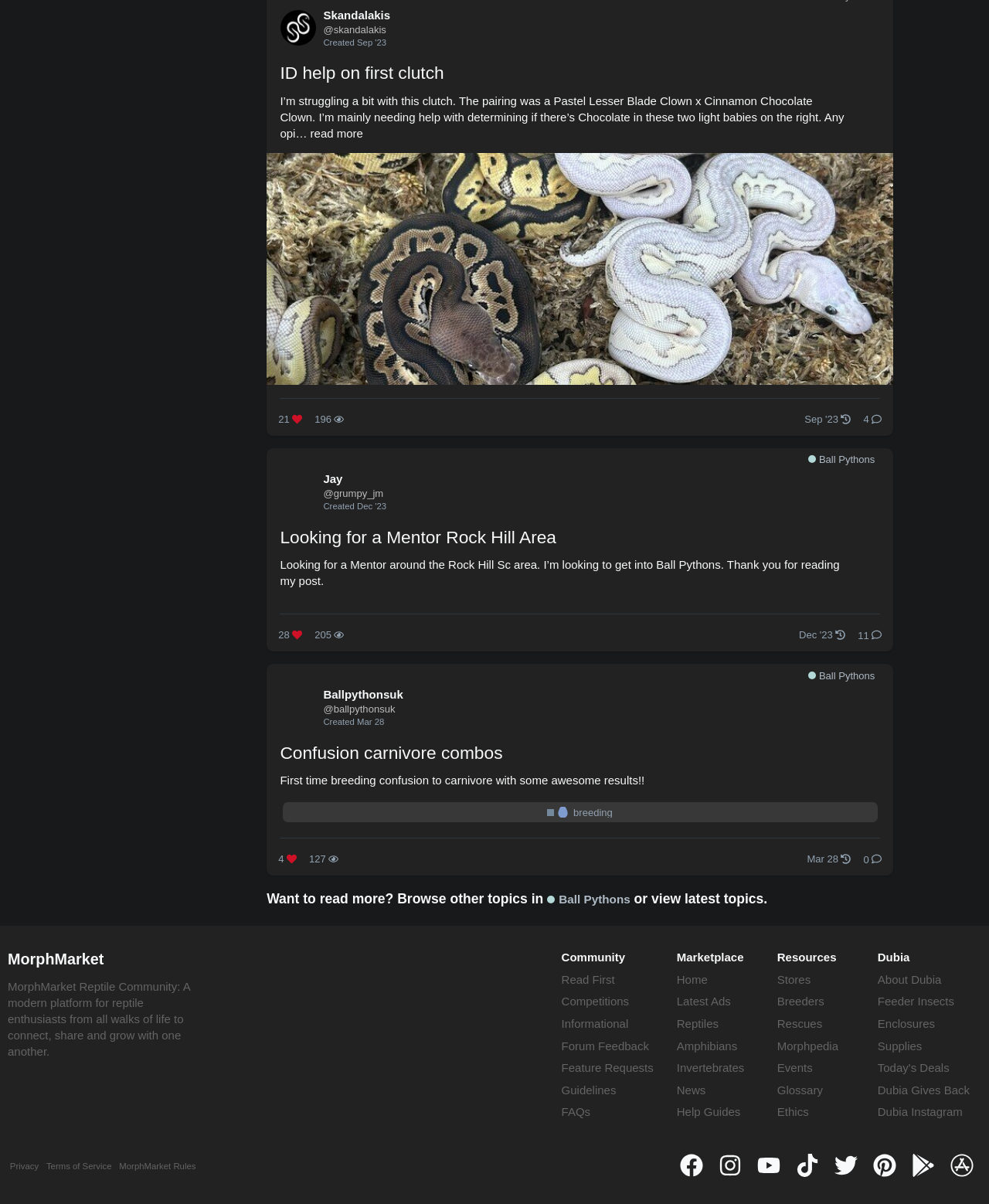Observe the image and answer the following question in detail: What is the name of the community platform?

I found the static text element that contains the text 'MorphMarket' at the top of the page, which seems to be the name of the community platform.